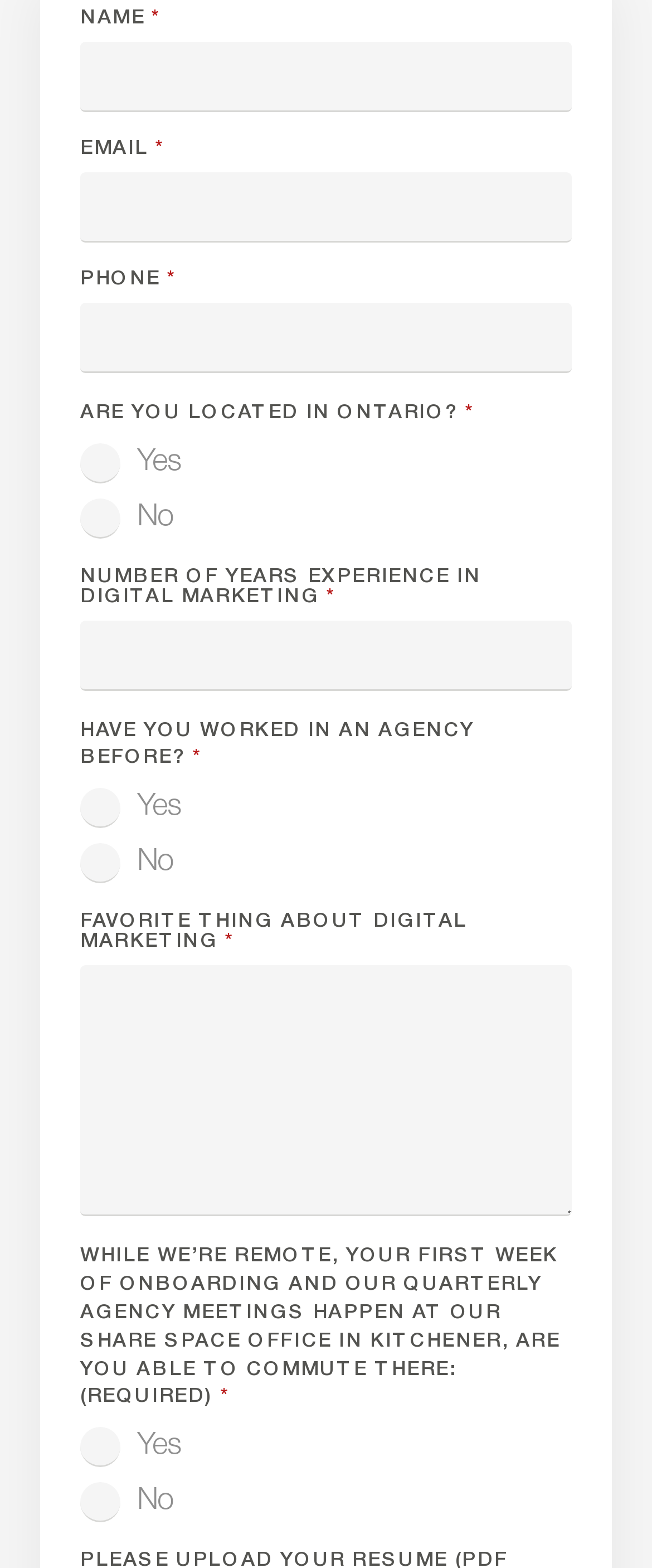Identify the bounding box coordinates necessary to click and complete the given instruction: "Select if you are located in Ontario".

[0.123, 0.255, 0.797, 0.344]